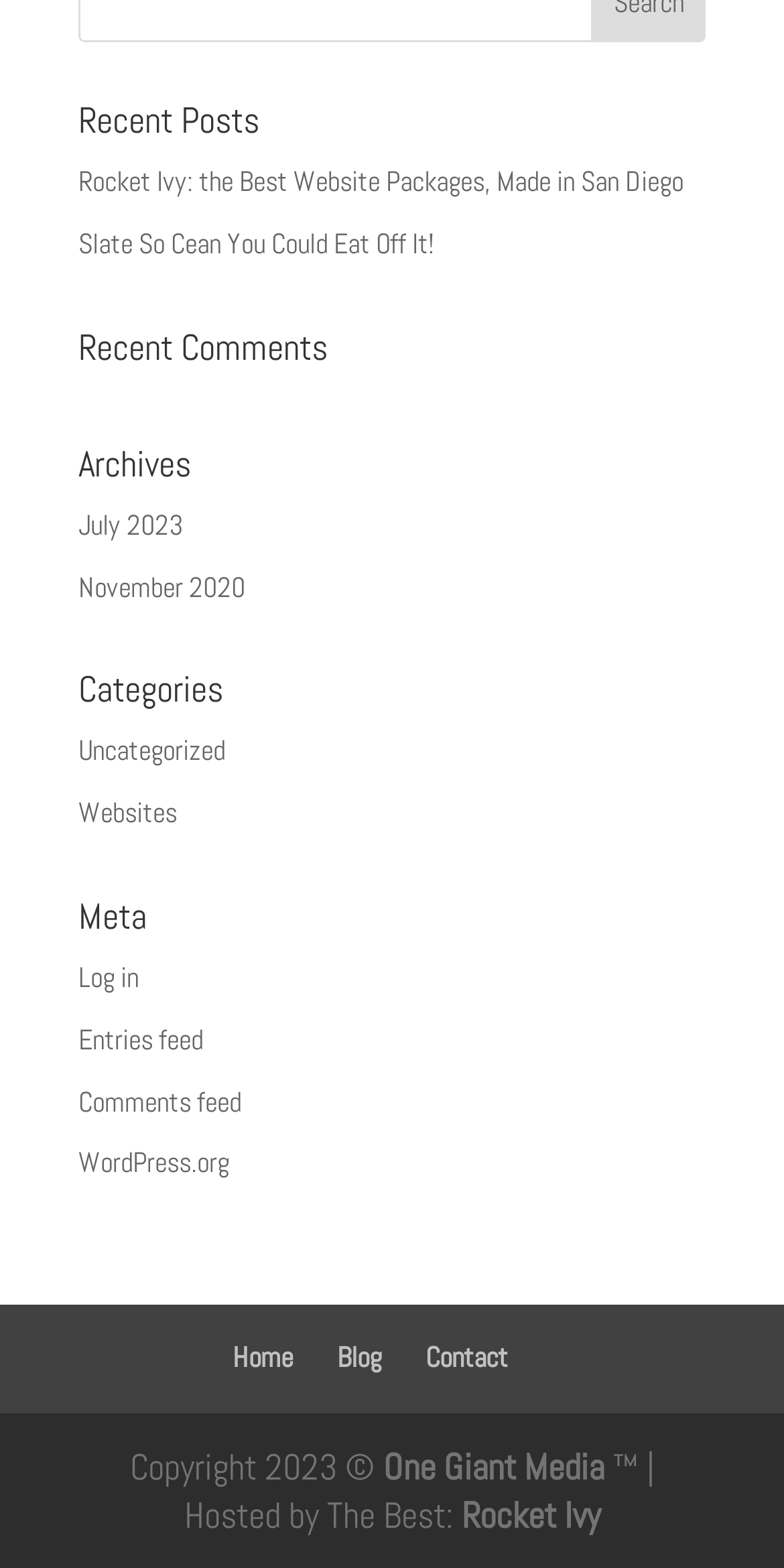How many categories are listed?
Using the picture, provide a one-word or short phrase answer.

2